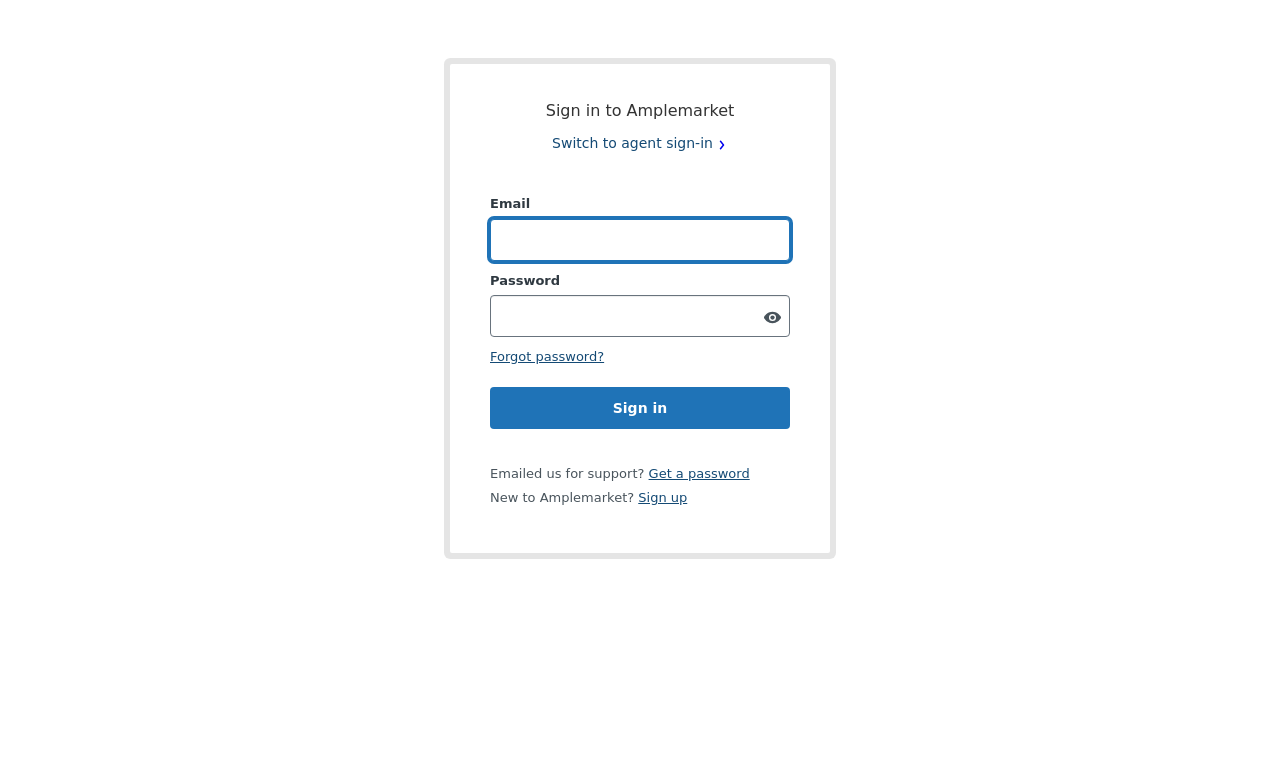Identify the bounding box coordinates of the region that needs to be clicked to carry out this instruction: "Click sign in". Provide these coordinates as four float numbers ranging from 0 to 1, i.e., [left, top, right, bottom].

[0.383, 0.505, 0.617, 0.559]